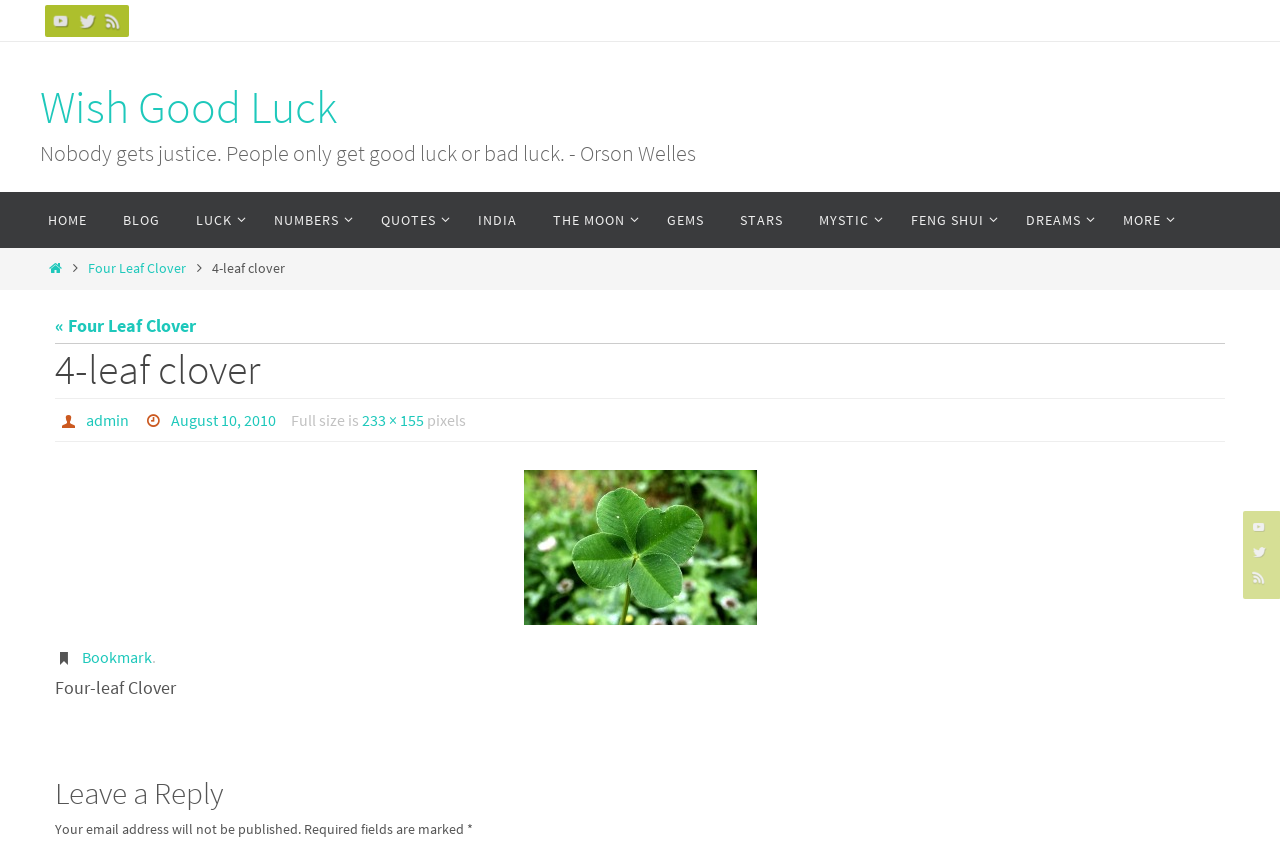What is the author of the article?
Carefully analyze the image and provide a thorough answer to the question.

I found the author of the article by looking at the link element with the text 'admin' at coordinates [0.067, 0.488, 0.1, 0.513], which is located near the generic element 'Author' at coordinates [0.046, 0.488, 0.065, 0.511].